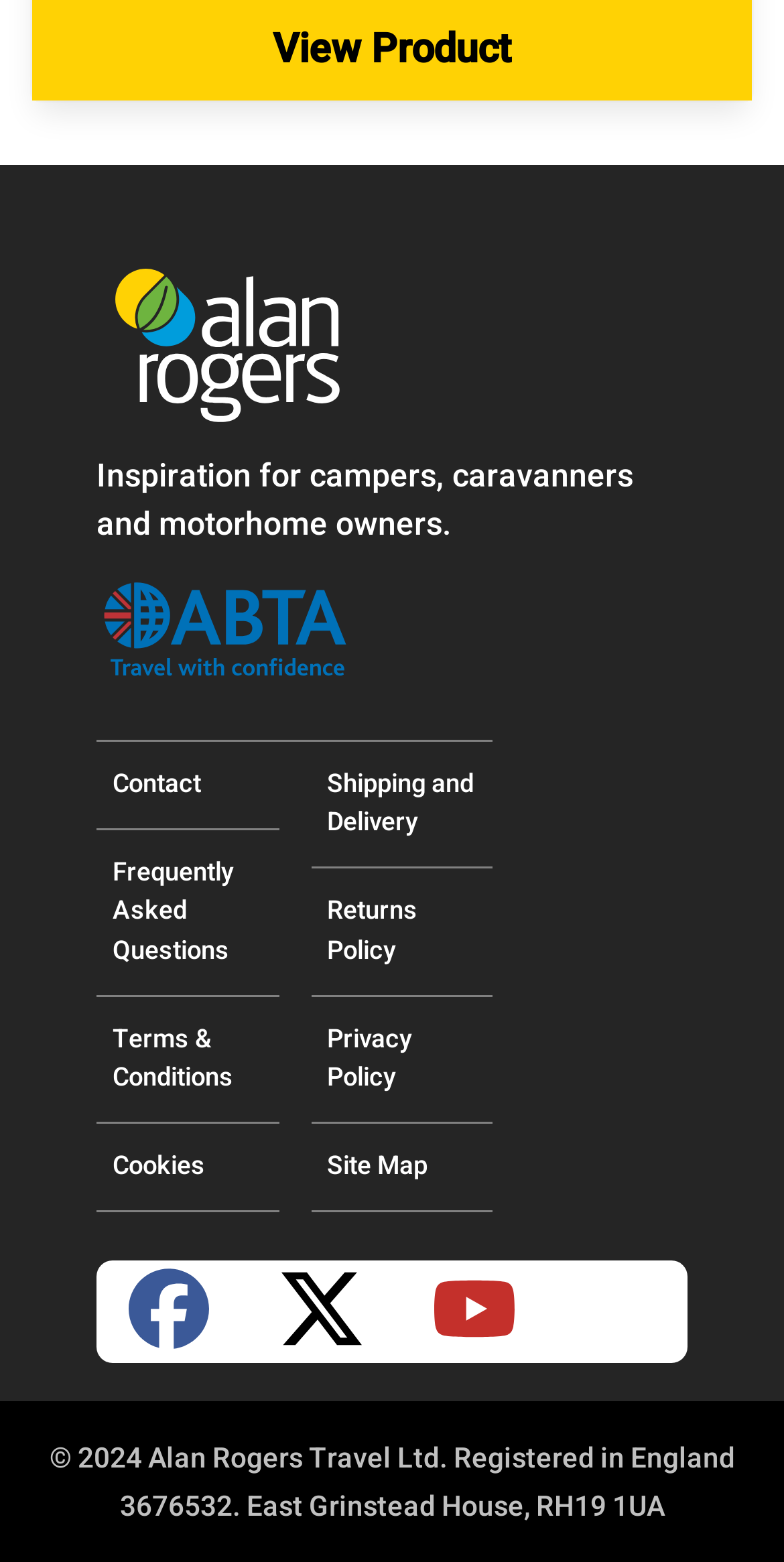From the details in the image, provide a thorough response to the question: What is the purpose of the ABTA Bonded logo?

The ABTA Bonded logo is displayed next to the membership number, indicating that the company is a member of ABTA, which is a UK travel association that provides protection and support to travelers.